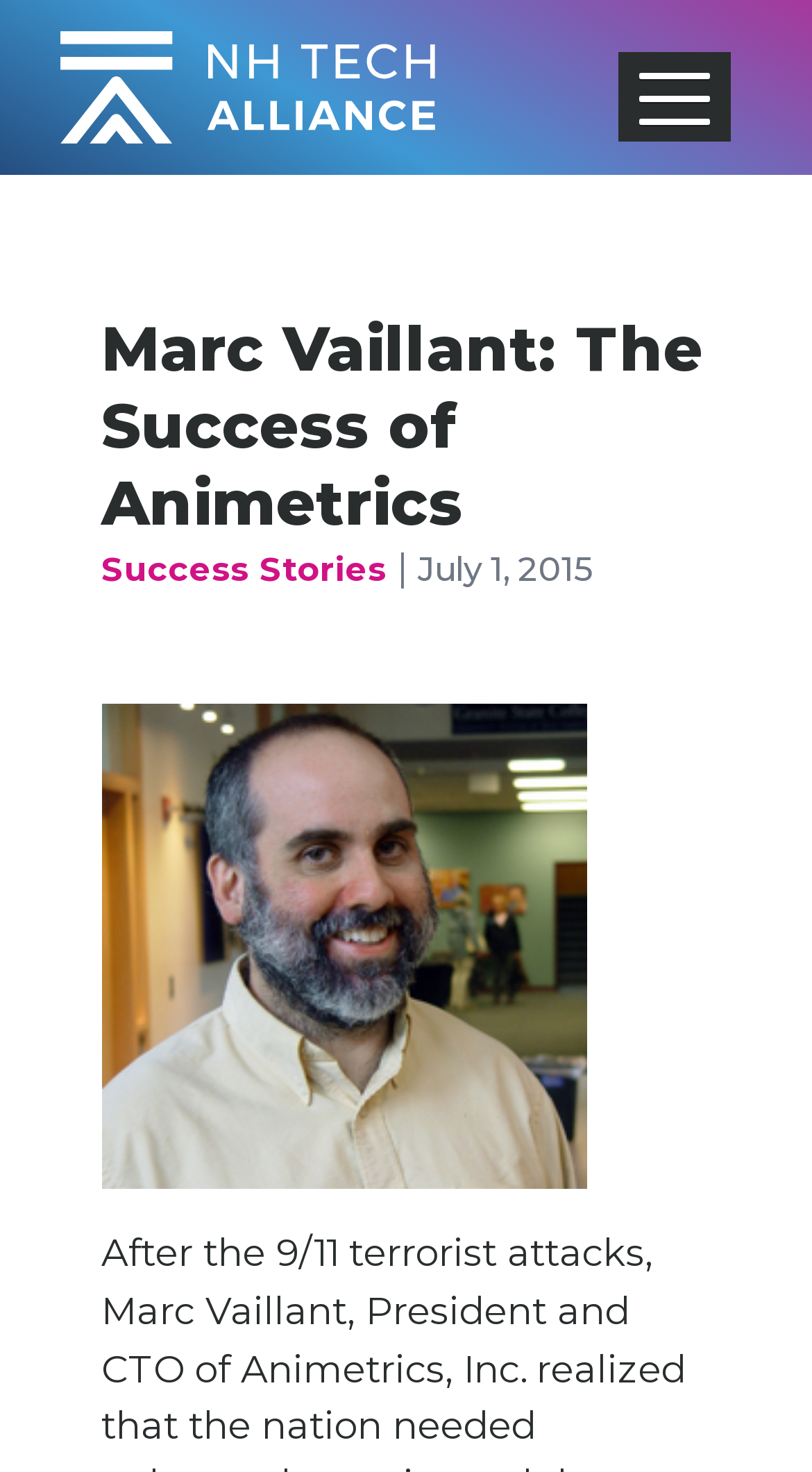Consider the image and give a detailed and elaborate answer to the question: 
What is the name of the person in the article?

I found the answer by looking at the heading element 'Marc Vaillant: The Success of Animetrics' which suggests that Marc Vaillant is the main subject of the article.